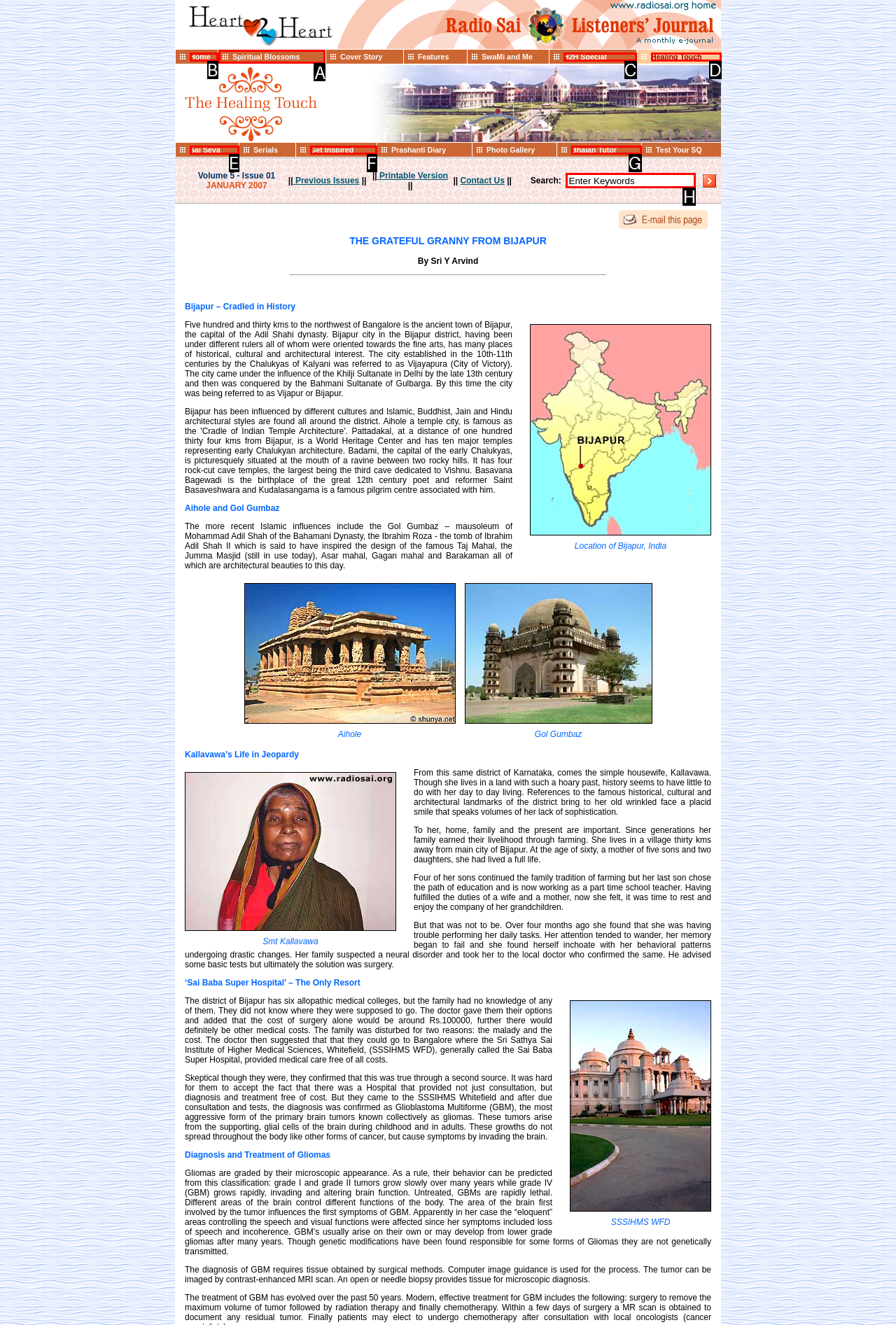Identify the HTML element that should be clicked to accomplish the task: Go to the Spiritual Blossoms page
Provide the option's letter from the given choices.

A